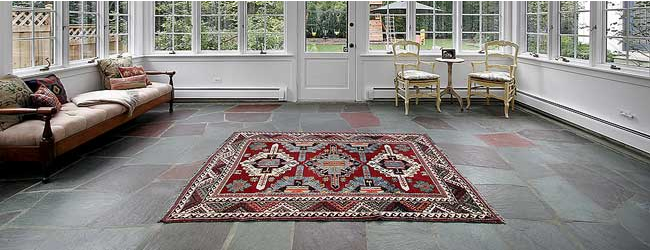Reply to the question with a single word or phrase:
What is the purpose of the bright windows in the image?

To allow natural light